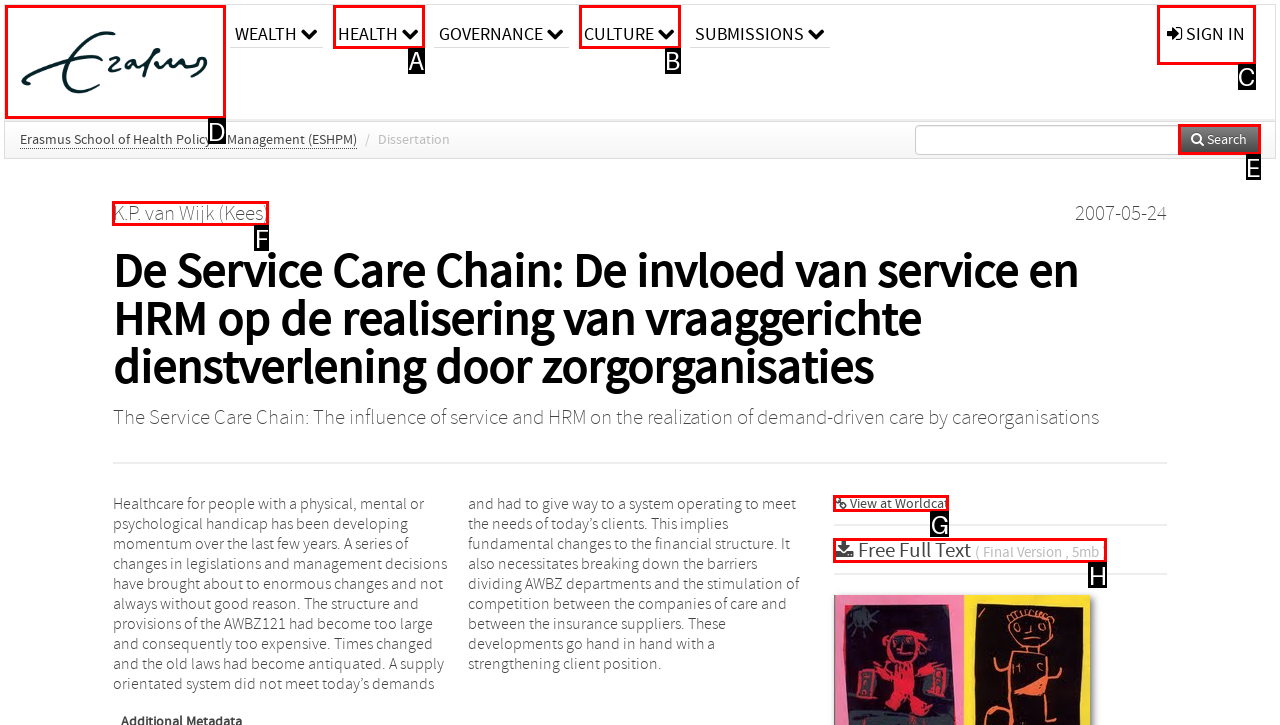To achieve the task: visit university website, indicate the letter of the correct choice from the provided options.

D